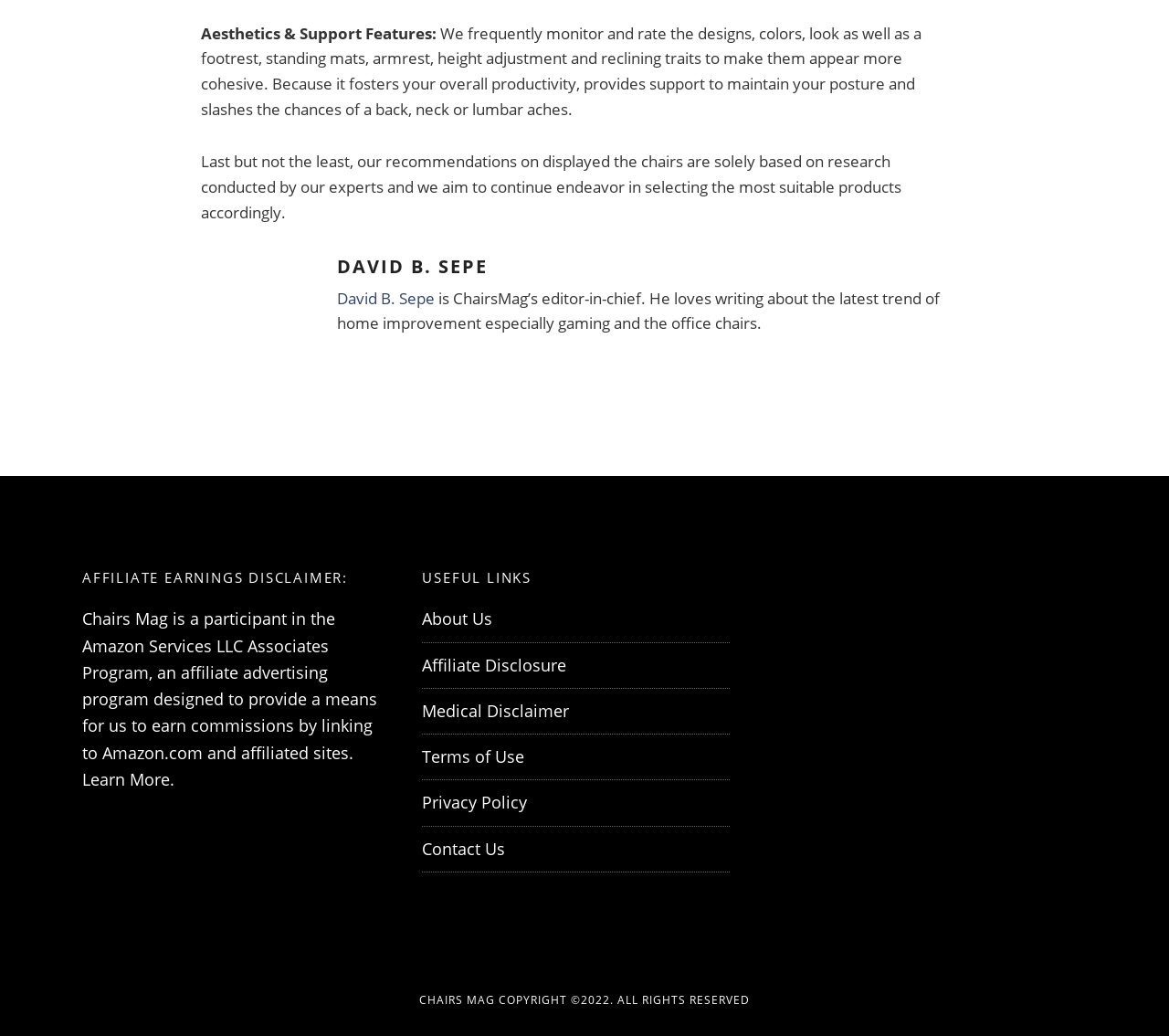Highlight the bounding box coordinates of the element that should be clicked to carry out the following instruction: "Visit the about us page". The coordinates must be given as four float numbers ranging from 0 to 1, i.e., [left, top, right, bottom].

[0.361, 0.587, 0.421, 0.608]